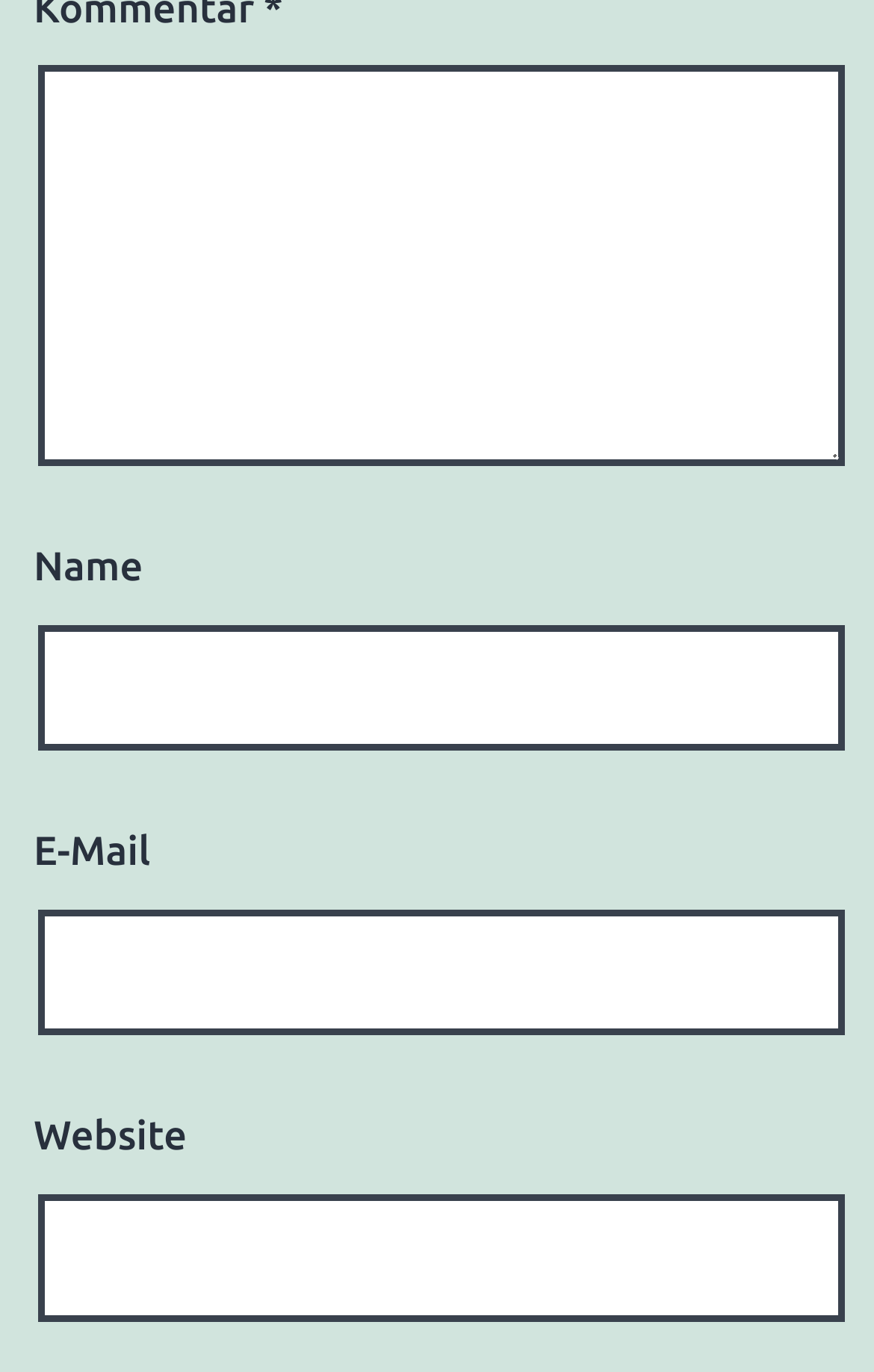Respond with a single word or short phrase to the following question: 
What is the purpose of the 'E-Mail' field?

To input email address